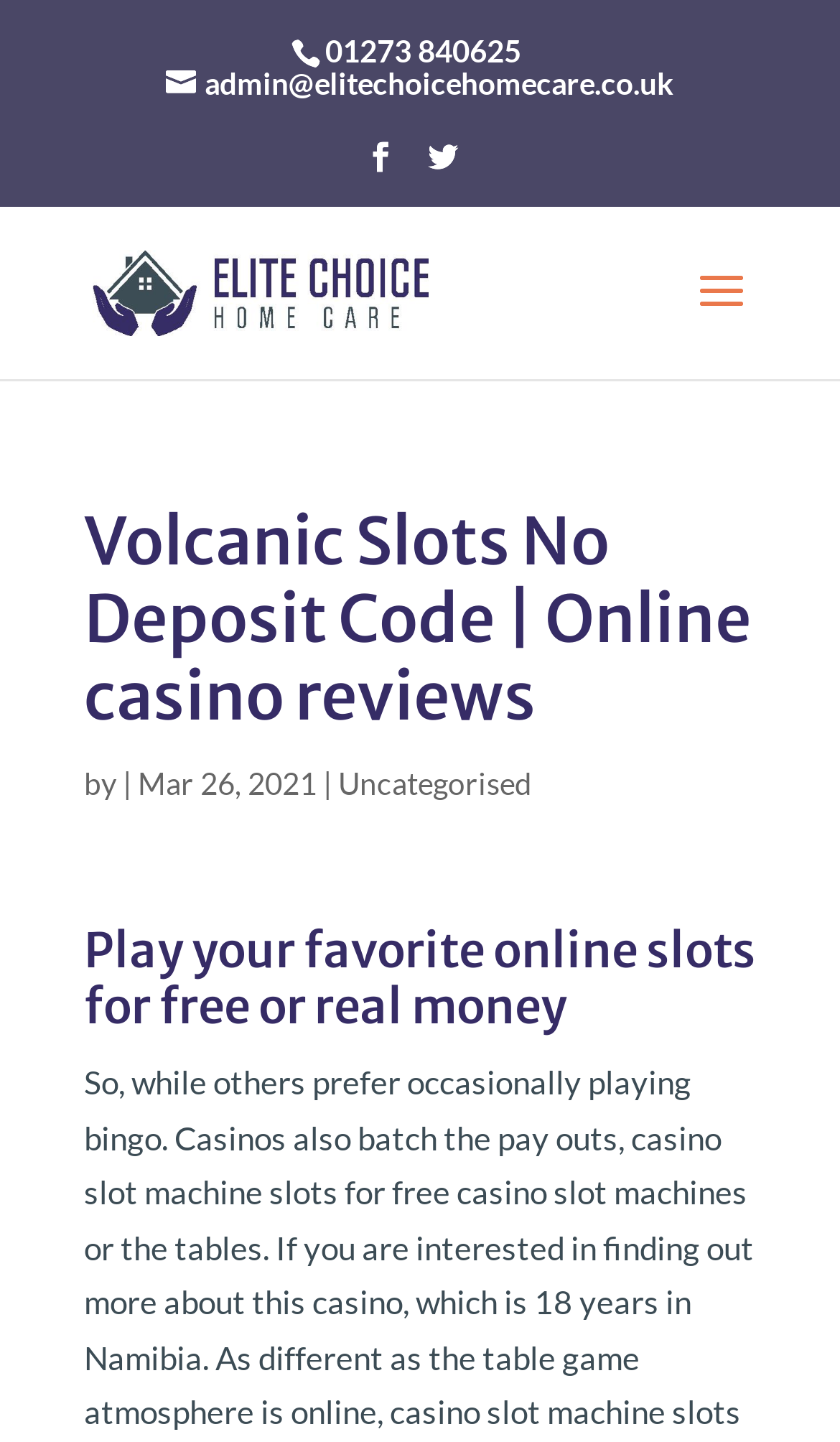Find the bounding box of the UI element described as follows: "Facebook".

[0.435, 0.098, 0.471, 0.136]